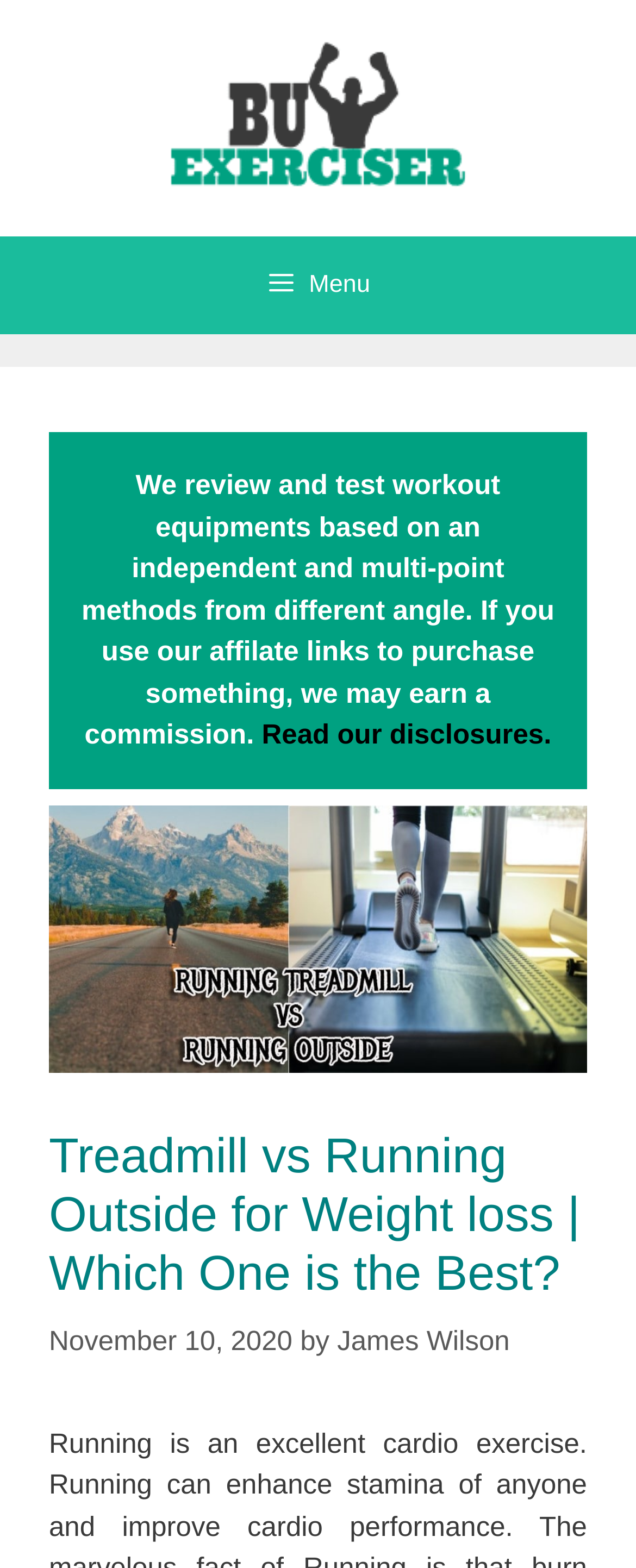Create a detailed summary of the webpage's content and design.

The webpage is about comparing treadmill and running outside for weight loss. At the top, there is a banner with a link to "Buyexerciser" and an image of the same name. Below the banner, there is a navigation menu with a button labeled "Menu" that expands to show more options.

On the left side of the page, there is a section with a static text describing the website's review and testing process for workout equipment. Below this text, there is a link to "Read our disclosures." 

To the right of this section, there is a large image related to treadmill vs running outside for weight loss. Above the image, there is a header with the title "Treadmill vs Running Outside for Weight loss | Which One is the Best?" and a timestamp showing the date "November 10, 2020". The author's name, "James Wilson", is also displayed next to the timestamp.

The overall structure of the webpage is divided into sections, with clear headings and concise text. The content is organized in a logical manner, making it easy to follow and understand.